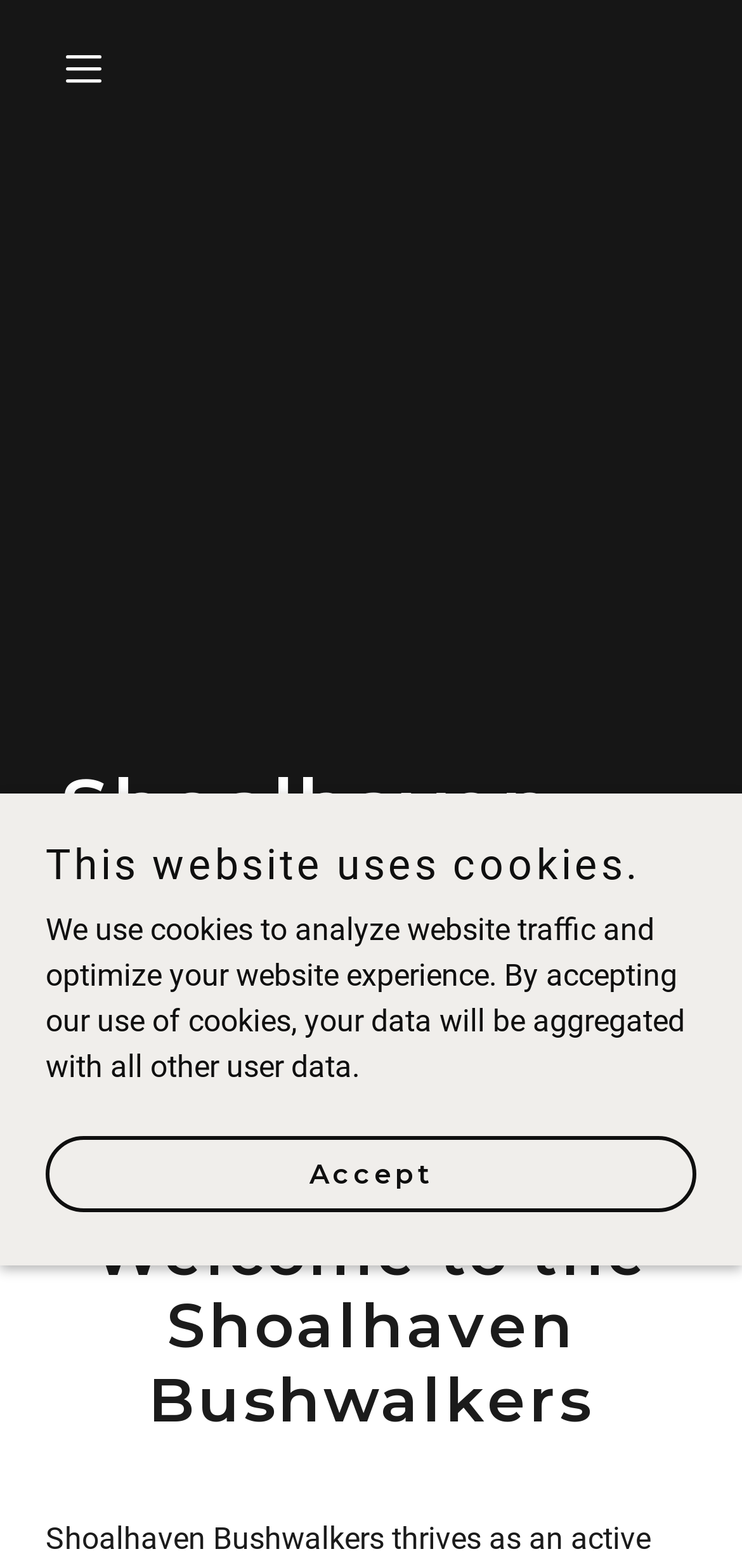Determine the bounding box coordinates for the UI element matching this description: "Opera Today".

None